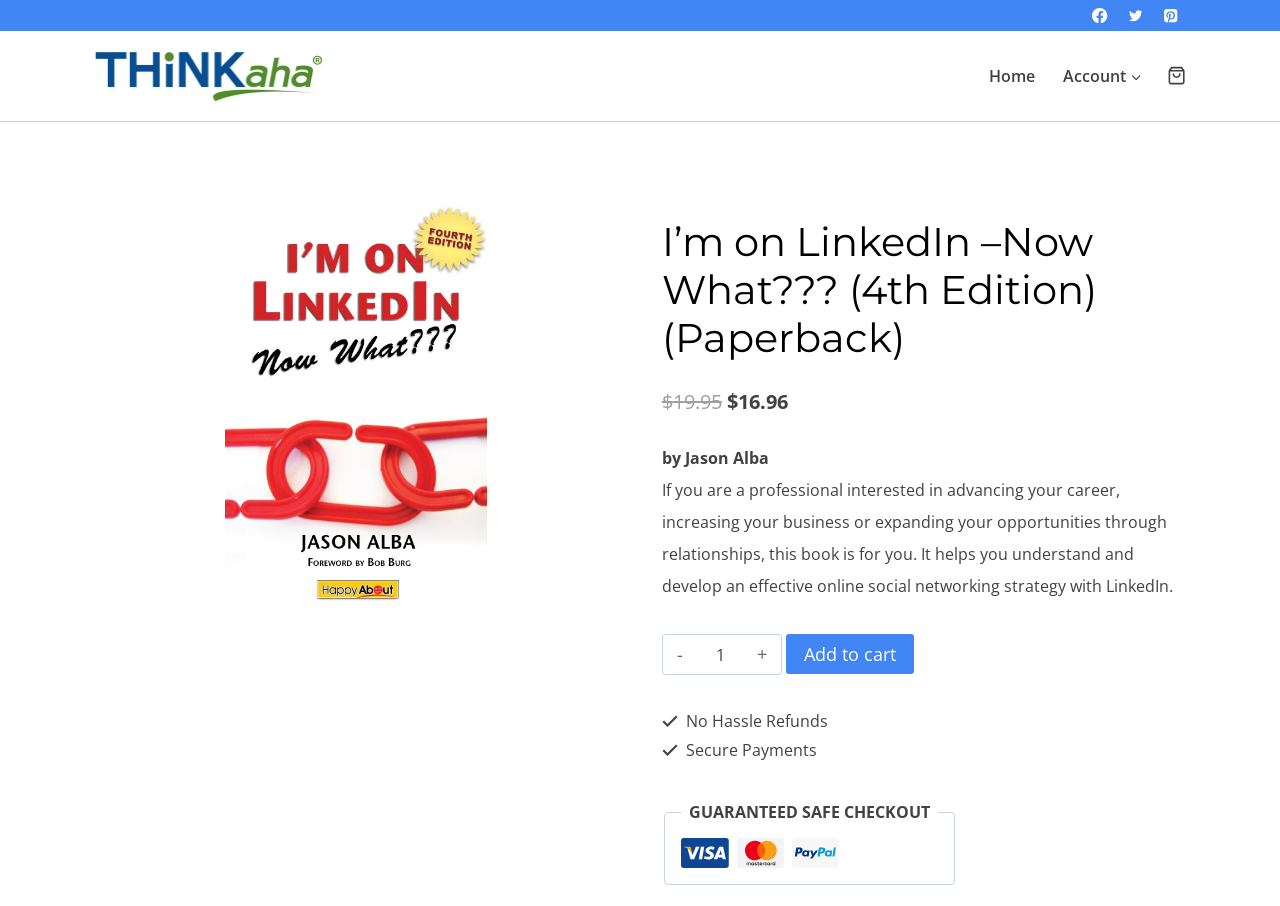Determine the primary headline of the webpage.

I’m on LinkedIn –Now What??? (4th Edition) (Paperback)